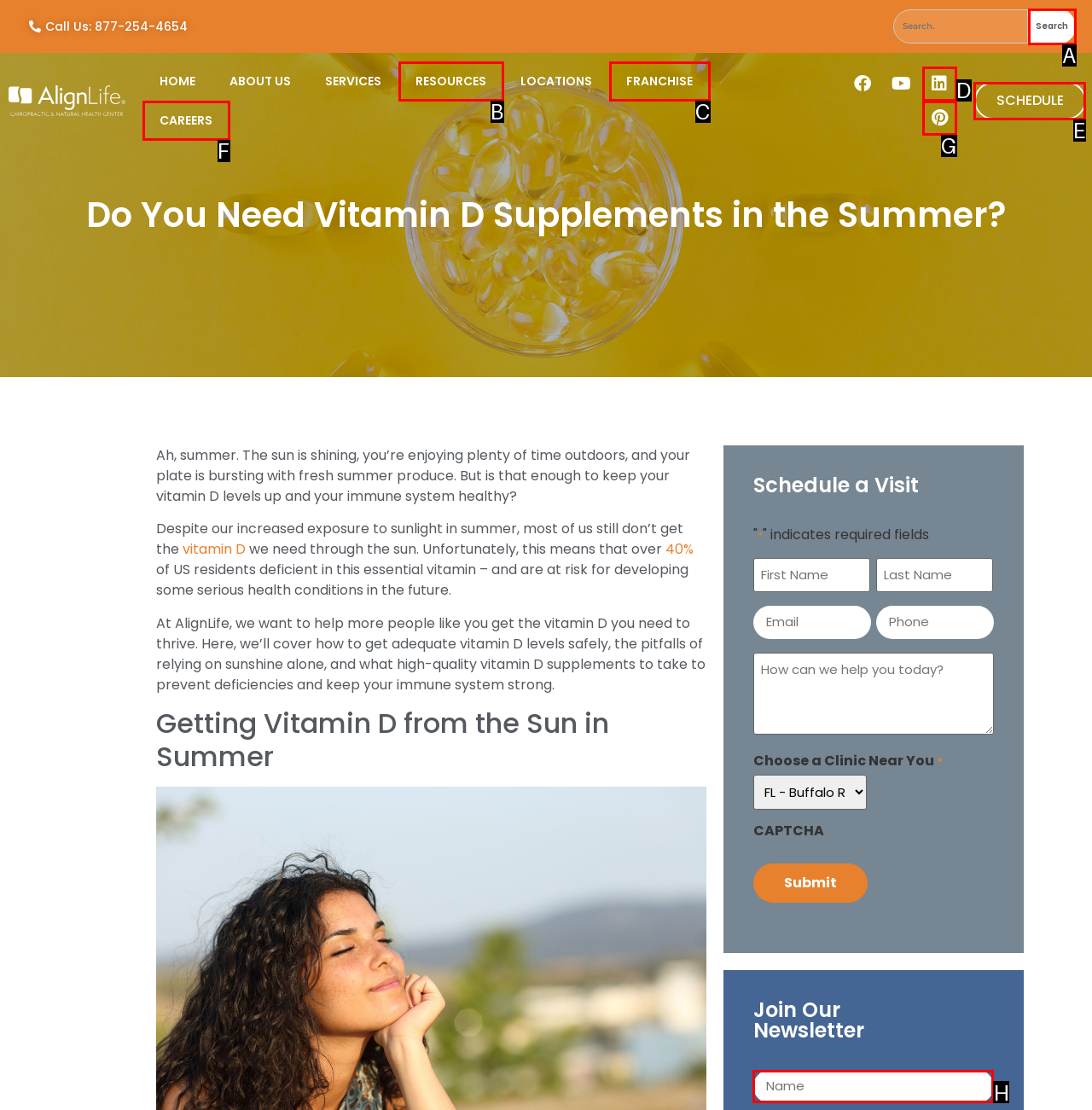Please indicate which option's letter corresponds to the task: Schedule a visit by examining the highlighted elements in the screenshot.

E